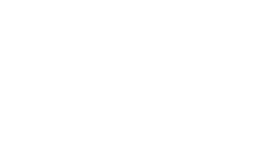Detail every aspect of the image in your caption.

This image features a visual element related to a promotional offer for curtains and Veri Shades, prominently positioned on a webpage that emphasizes window covering solutions. The context suggests a focus on engaging customers with discounts, specifically highlighting a "50% Off" promotion, encouraging inquiries for free quotes and measurements for various window treatments. The accompanying text reinforces the benefits of exploring options for blinds, awnings, shutters, and curtains, catering to diverse aesthetic and functional needs in home decor.